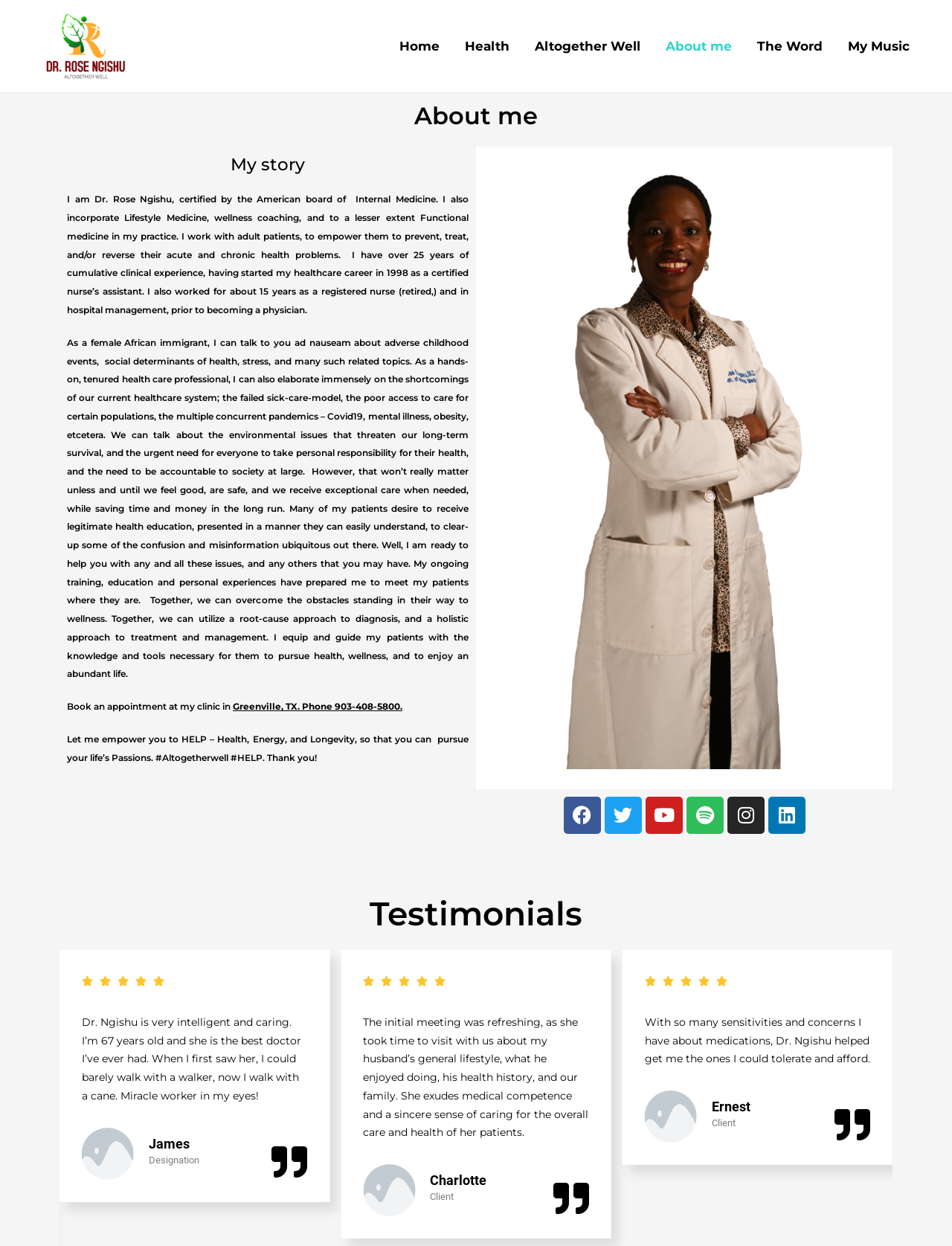Using the elements shown in the image, answer the question comprehensively: What is the focus of Dr. Rose Ngishu's healthcare approach?

According to the webpage, Dr. Rose Ngishu's healthcare approach focuses on empowering her patients to prevent, treat, and/or reverse their acute and chronic health problems through a root-cause approach to diagnosis and a holistic approach to treatment and management.